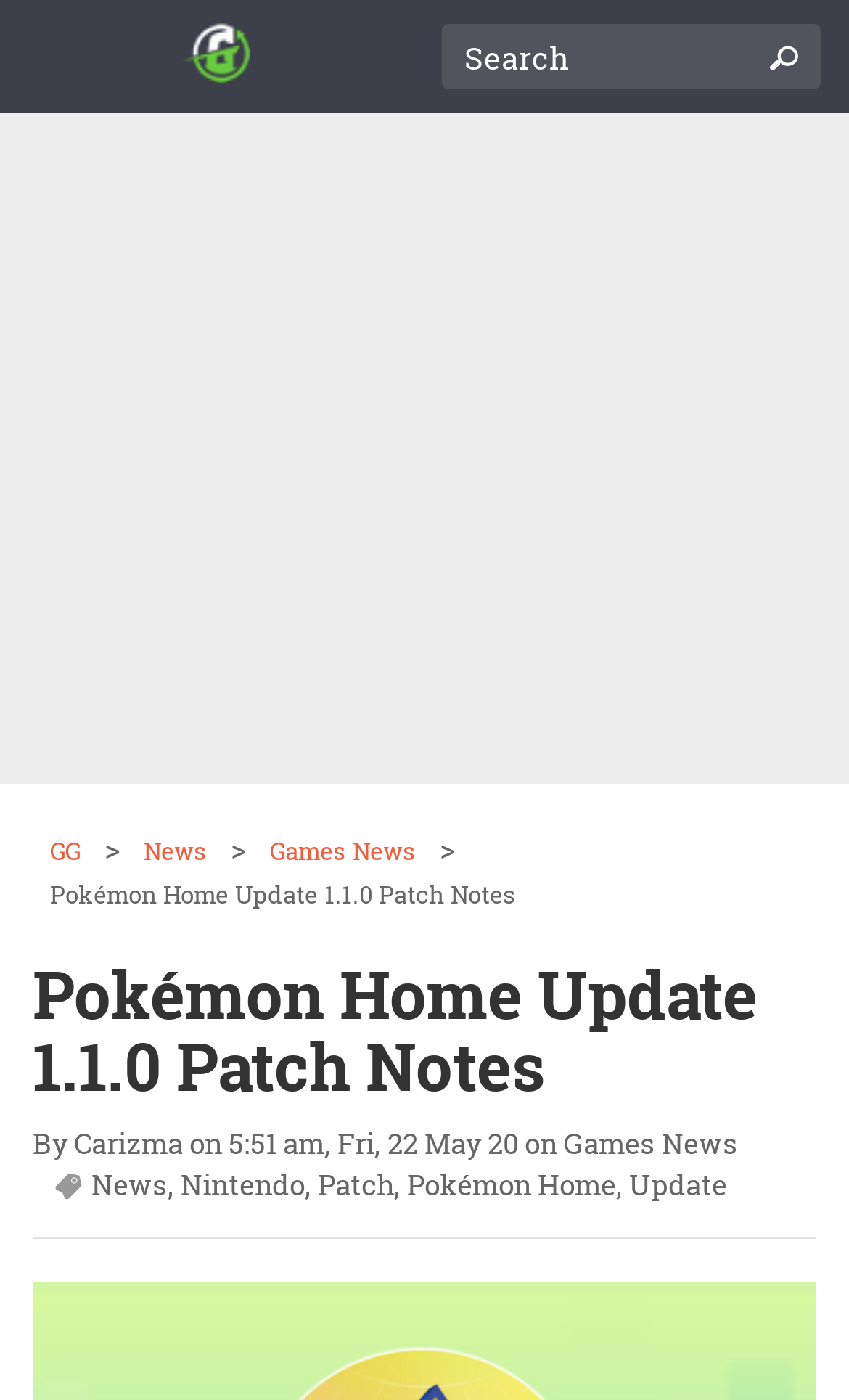Locate the bounding box coordinates of the element that should be clicked to fulfill the instruction: "Click on the Games Guides logo".

[0.212, 0.016, 0.294, 0.065]